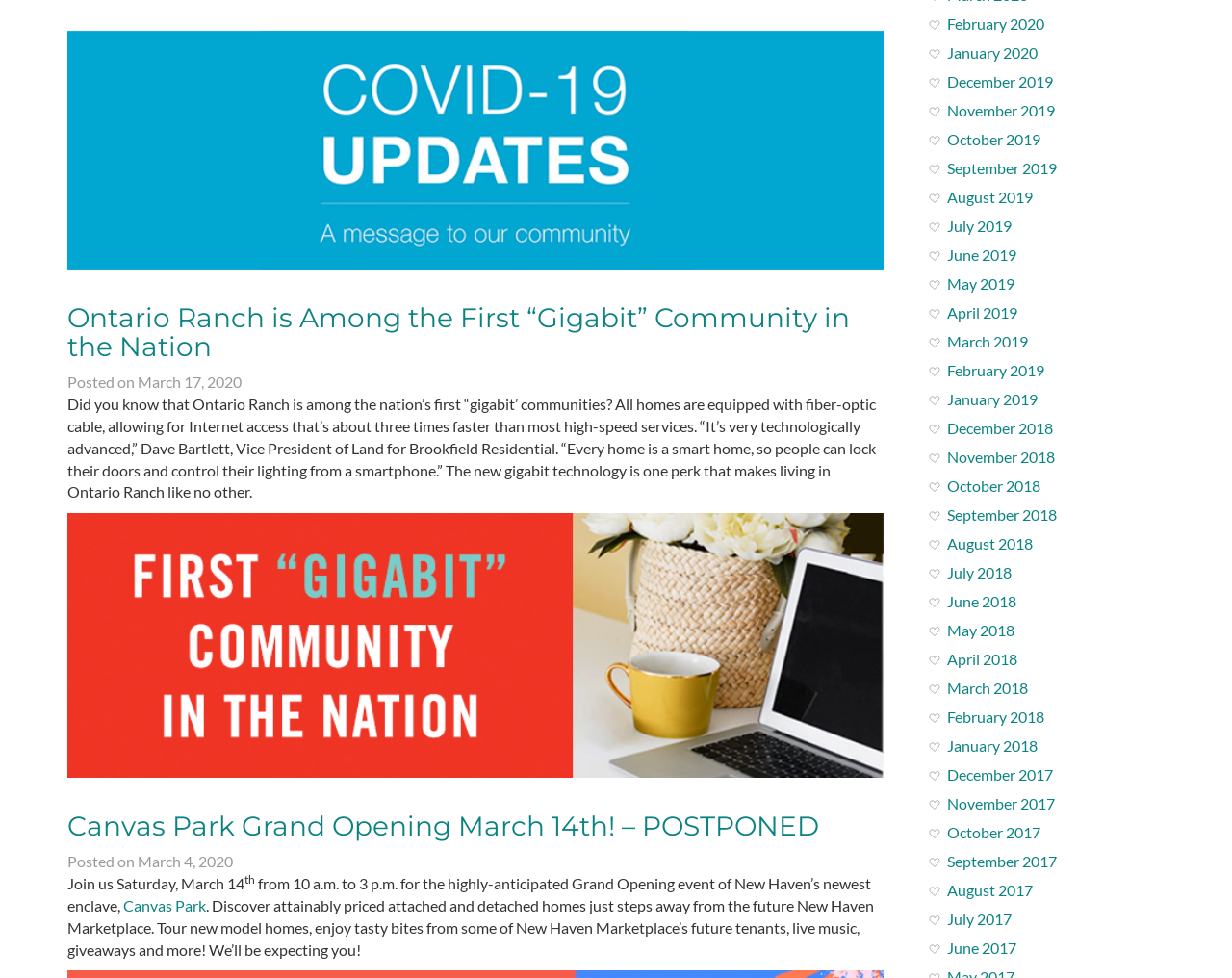What is the type of homes available in Canvas Park?
Using the information presented in the image, please offer a detailed response to the question.

The second article on the webpage mentions 'Discover attainably priced attached and detached homes just steps away from the future New Haven Marketplace'. Therefore, the type of homes available in Canvas Park are attached and detached homes.